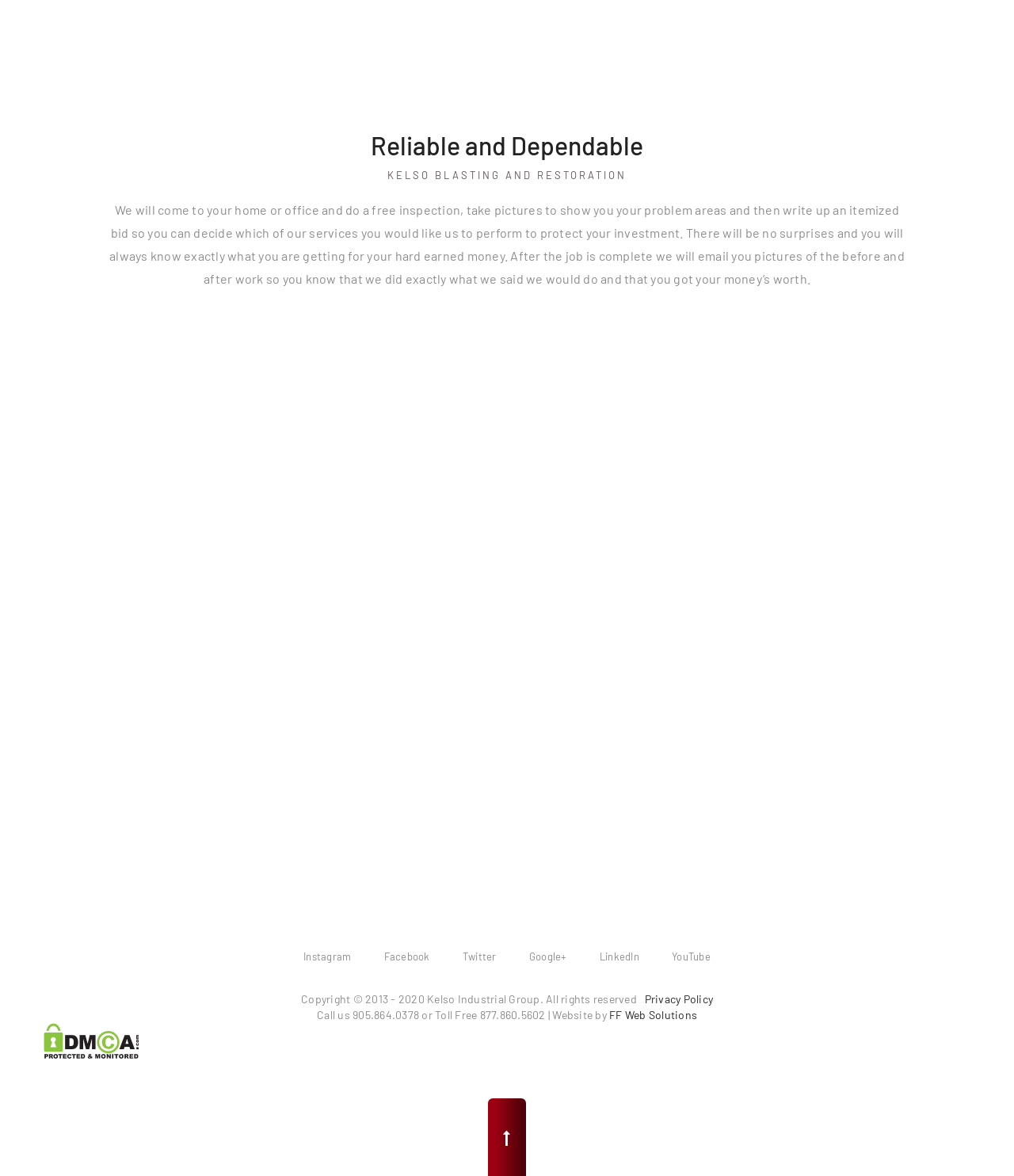What social media platforms are linked on the page?
Refer to the image and offer an in-depth and detailed answer to the question.

The social media links are located at the bottom of the page, within the contentinfo element, and are represented by link elements with the text 'Instagram', 'Facebook', 'Twitter', 'Google+', 'LinkedIn', and 'YouTube'.